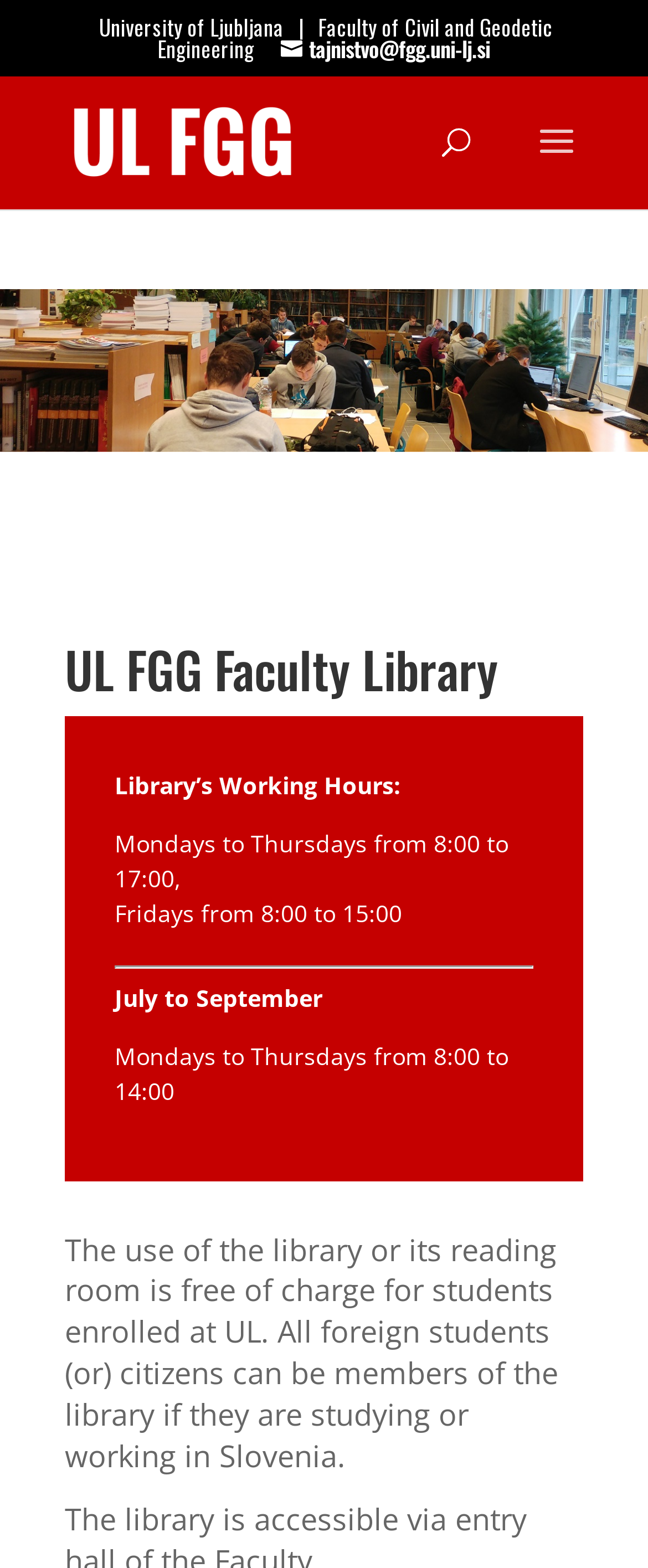Offer a detailed explanation of the webpage layout and contents.

The webpage is about the Faculty Library of the Faculty of Civil and Geodetic Engineering. At the top right corner, there is a link to open the toolbar accessibility tools, accompanied by an image with the same description. Below this, there are three links: one to the University of Ljubljana, one to the Faculty of Civil and Geodetic Engineering, and another with an email address. 

To the right of these links, there is a search bar with a searchbox labeled "Search for:". Above the search bar, there is a link to the Faculty of Civil and Geodetic Engineering, accompanied by an image with the same description.

The main content of the webpage is divided into two sections. The first section is headed by "UL FGG Faculty Library" and contains information about the library's working hours. The working hours are listed in detail, with separate sections for Mondays to Thursdays and Fridays, as well as special hours for July to September.

Below the working hours, there is a horizontal separator, followed by a paragraph of text describing the use of the library or its reading room, including information about membership for students and foreign citizens.